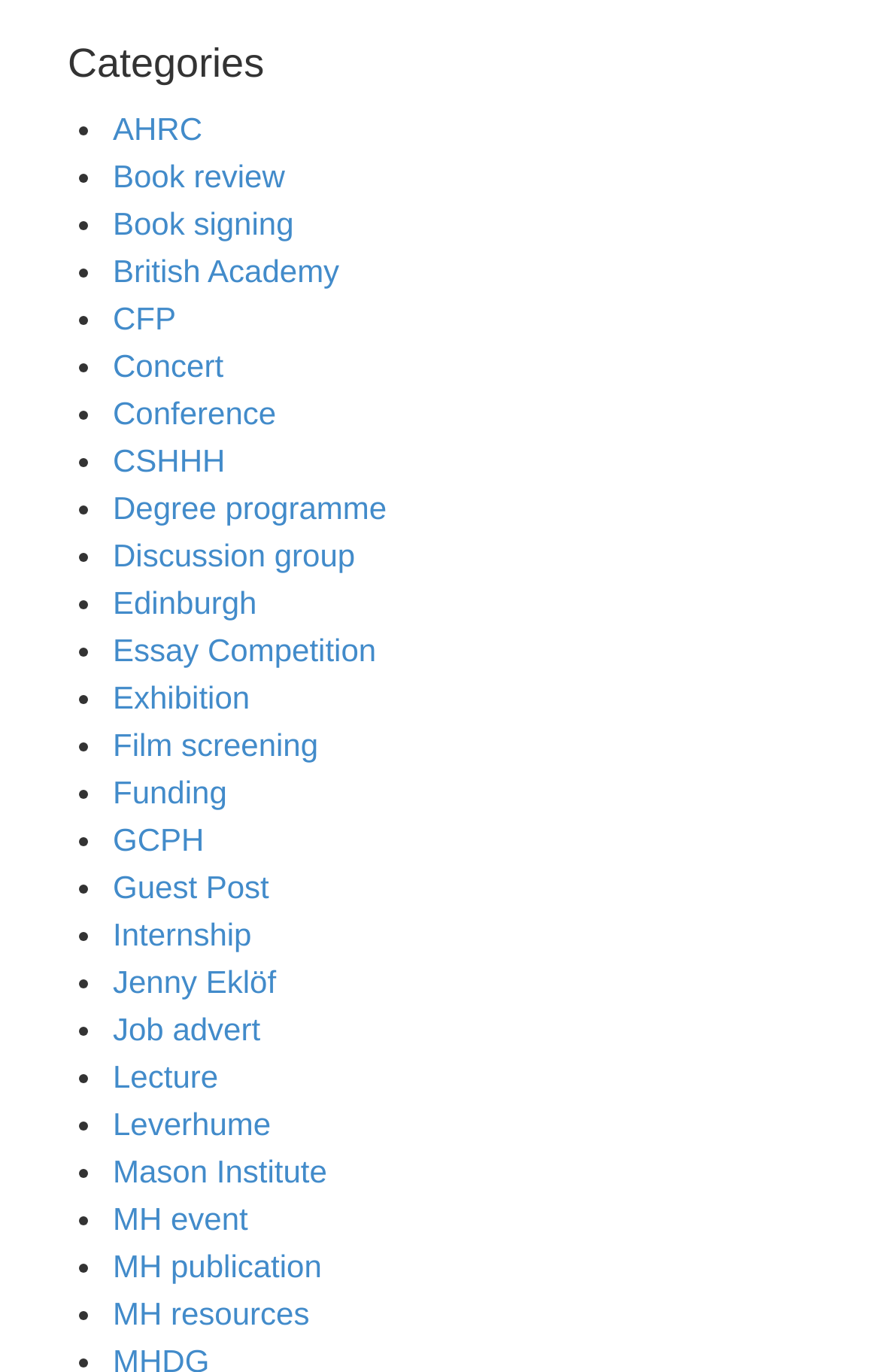Please provide the bounding box coordinates for the element that needs to be clicked to perform the instruction: "Check the 'MH resources' page". The coordinates must consist of four float numbers between 0 and 1, formatted as [left, top, right, bottom].

[0.128, 0.944, 0.352, 0.97]